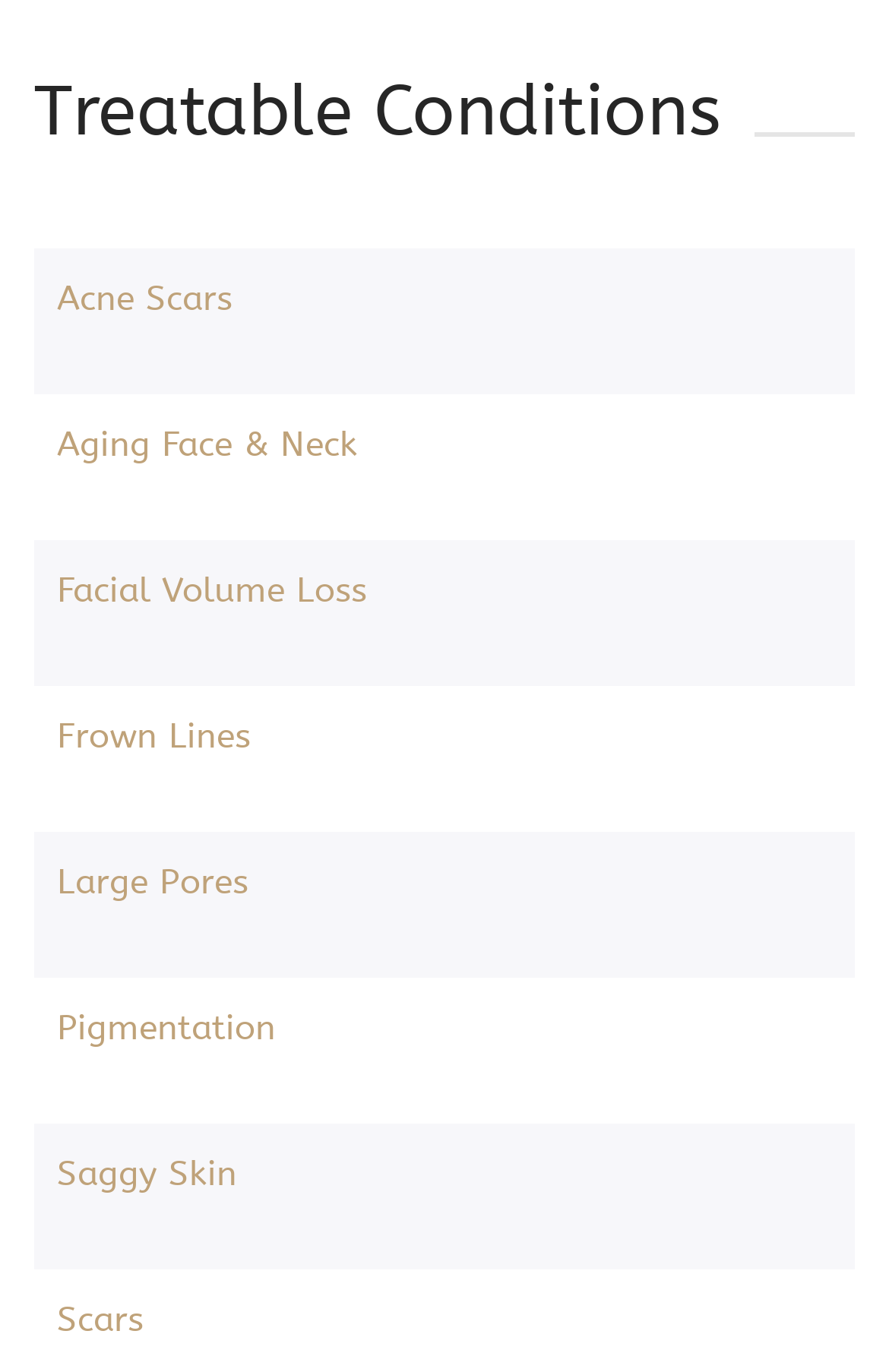Identify the bounding box for the UI element described as: "Facial Volume Loss". Ensure the coordinates are four float numbers between 0 and 1, formatted as [left, top, right, bottom].

[0.064, 0.411, 0.936, 0.451]